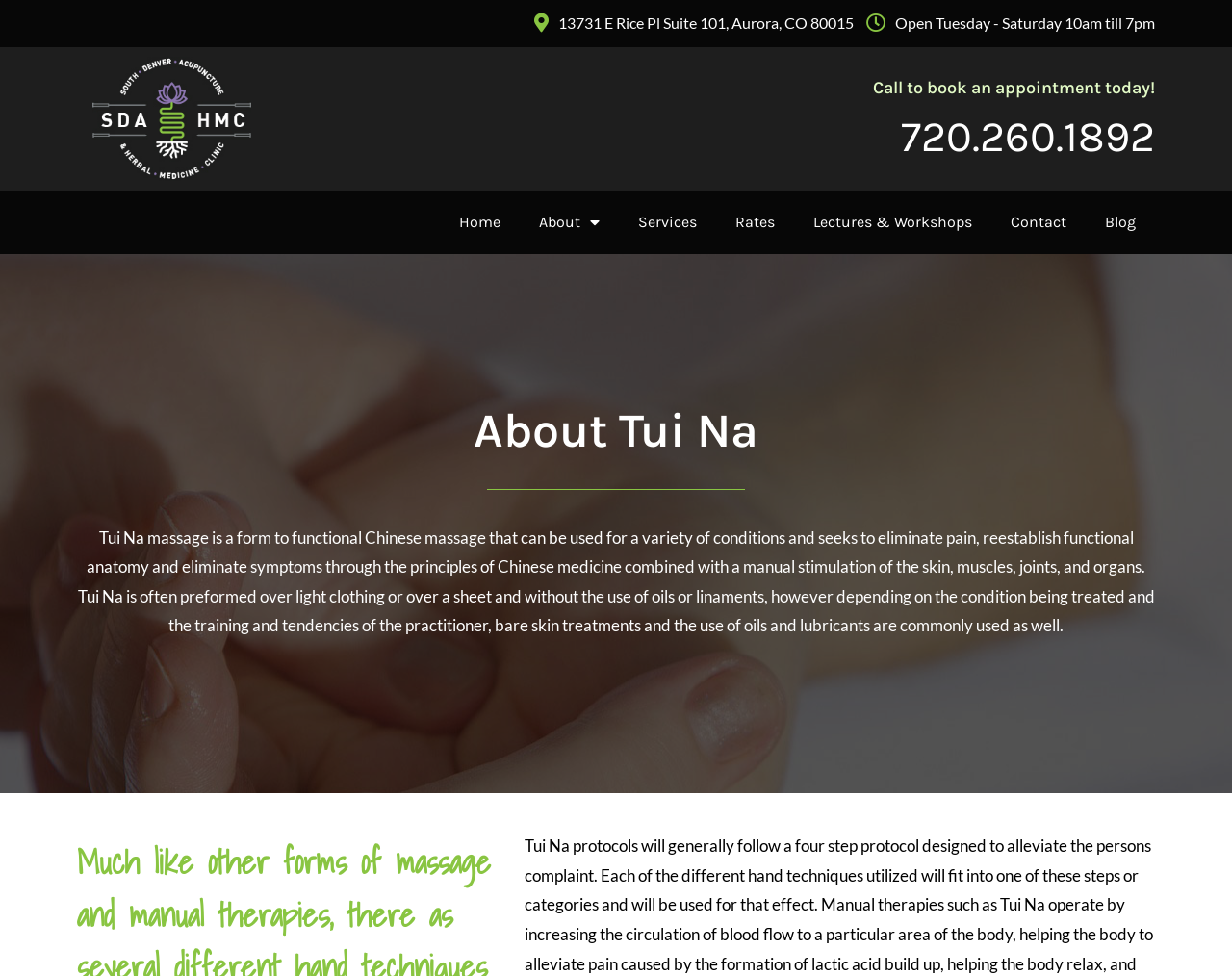What are the clinic's business hours?
Based on the visual details in the image, please answer the question thoroughly.

I found the business hours by examining the static text element next to the address, which indicates the clinic's operating hours.